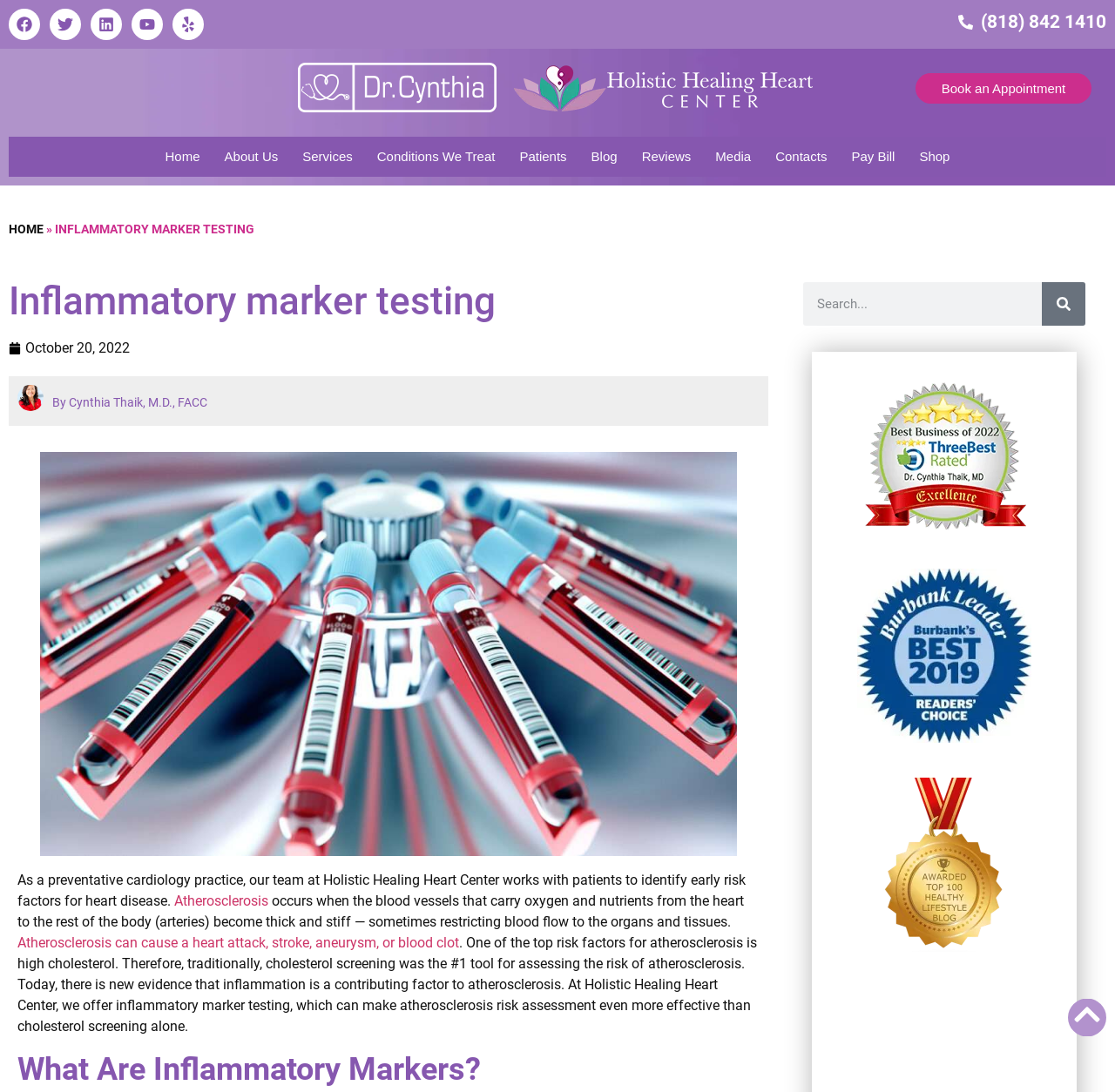Identify the bounding box coordinates of the section that should be clicked to achieve the task described: "Visit the home page".

[0.137, 0.125, 0.19, 0.162]